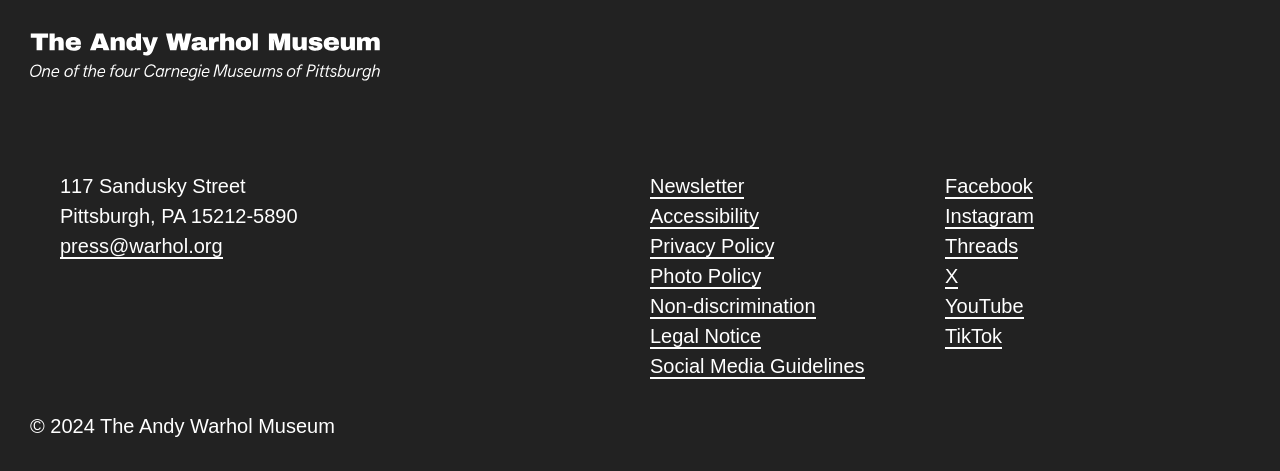Provide the bounding box coordinates of the HTML element described by the text: "Social Media Guidelines".

[0.508, 0.755, 0.675, 0.806]